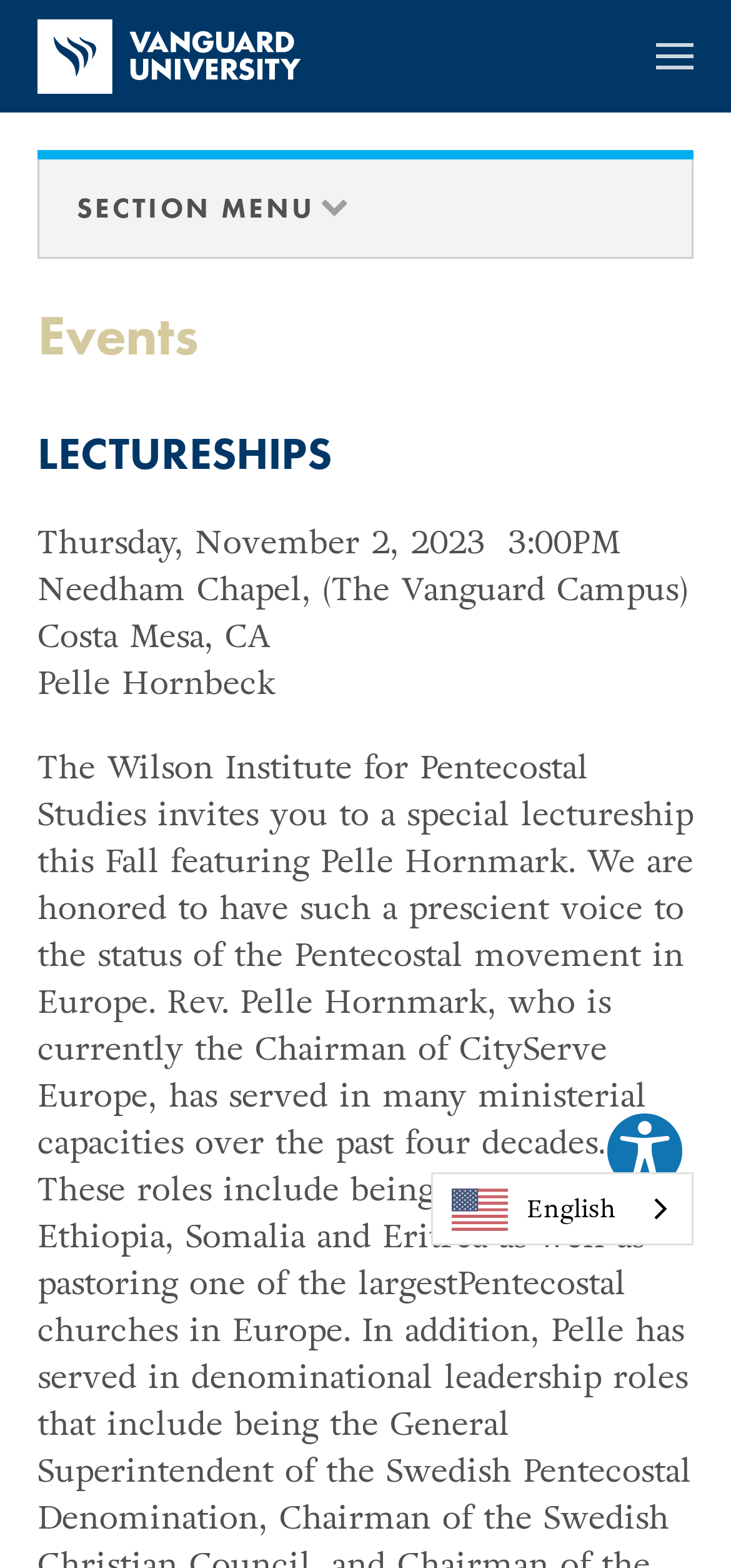What is the current language selected?
Please give a well-detailed answer to the question.

I found the current language selected by looking at the link element with the text 'English' which is located within the combobox element with the label 'Language'.